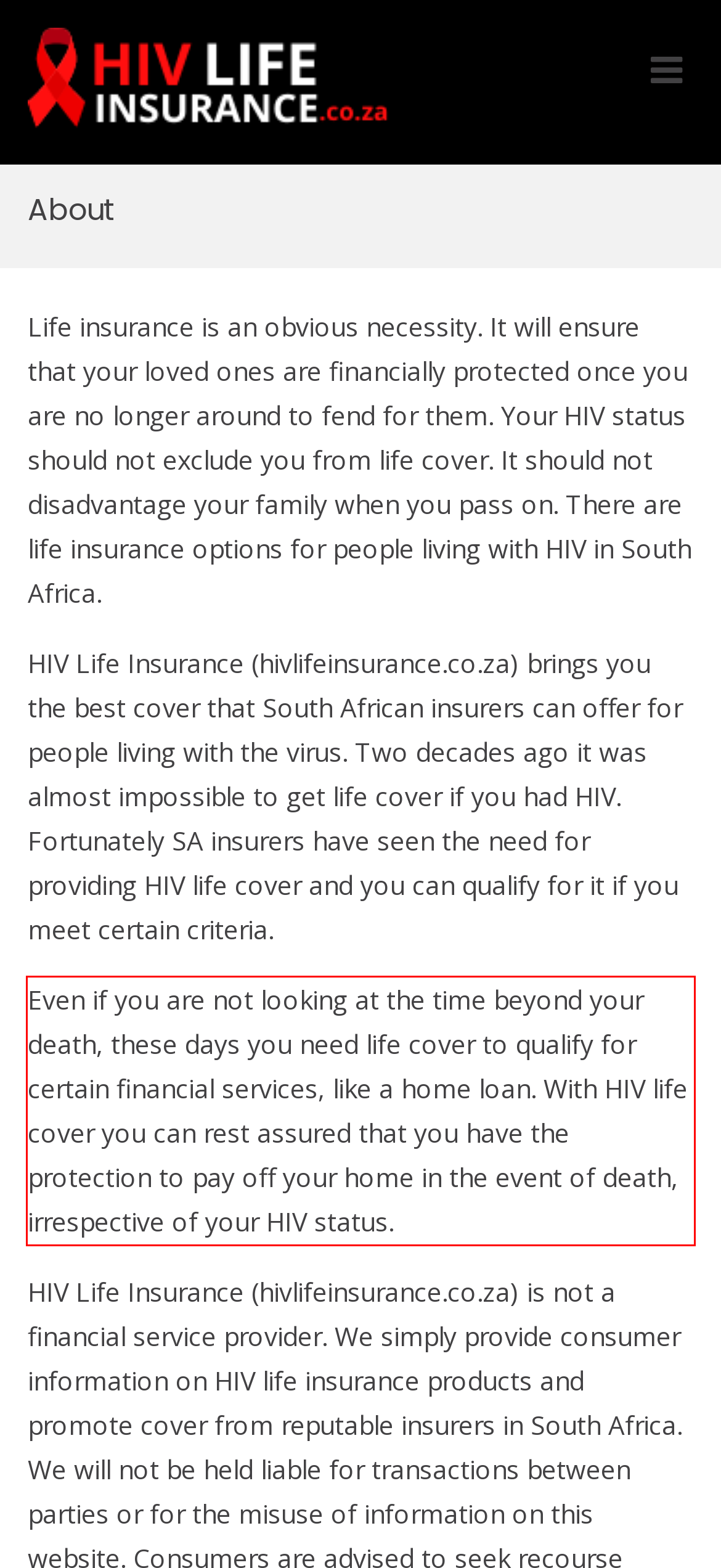Look at the provided screenshot of the webpage and perform OCR on the text within the red bounding box.

Even if you are not looking at the time beyond your death, these days you need life cover to qualify for certain financial services, like a home loan. With HIV life cover you can rest assured that you have the protection to pay off your home in the event of death, irrespective of your HIV status.